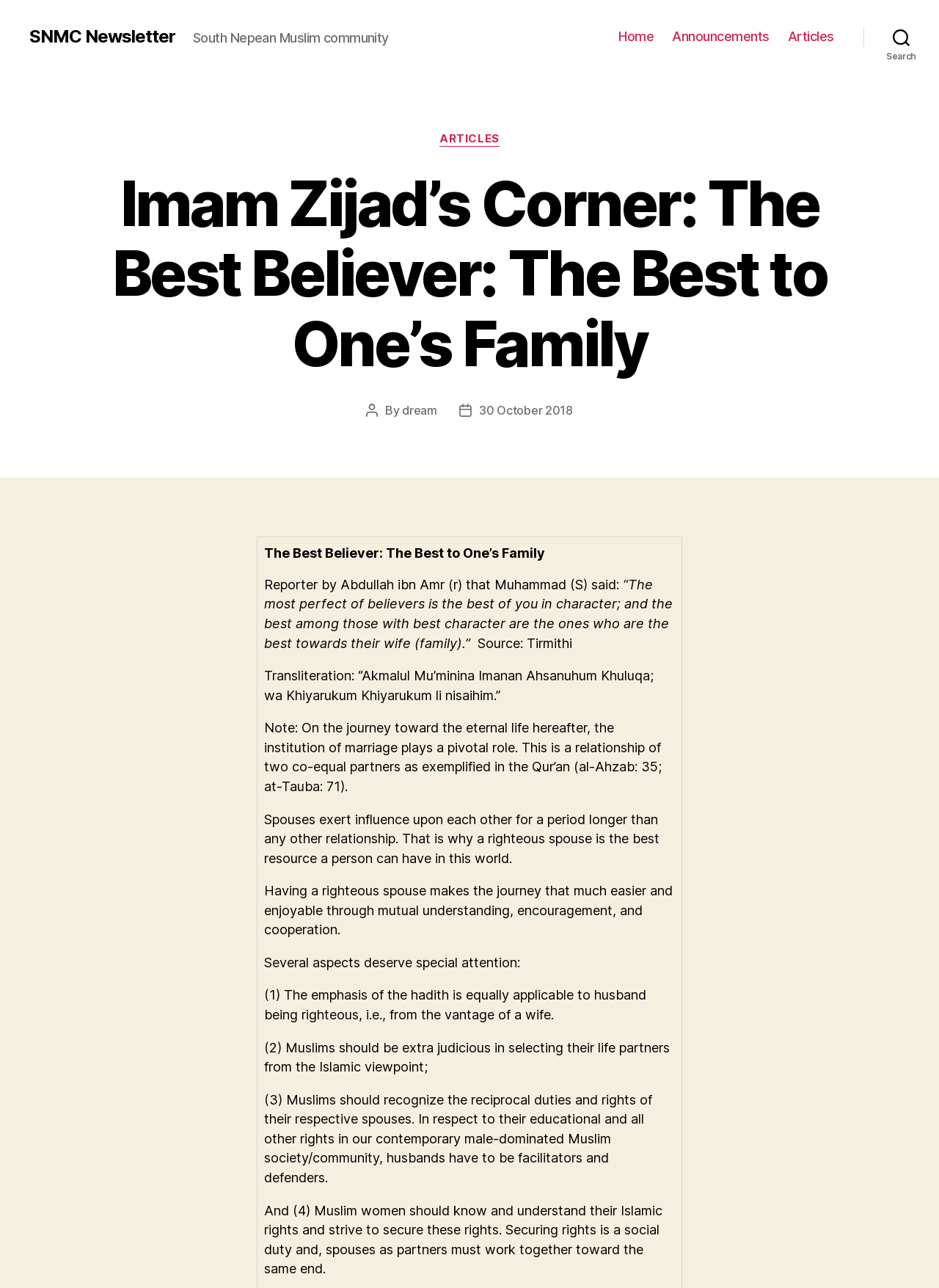How many navigation links are there?
Using the image, provide a detailed and thorough answer to the question.

I counted the number of link elements within the navigation element with the bounding box coordinates [0.659, 0.022, 0.888, 0.035], and found three links: 'Home', 'Announcements', and 'Articles'.